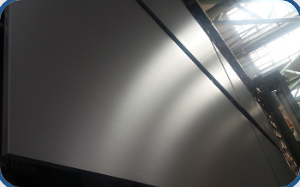In what type of settings is the aluminum plate likely to be processed or stored?
Look at the image and answer with only one word or phrase.

Industrial setting